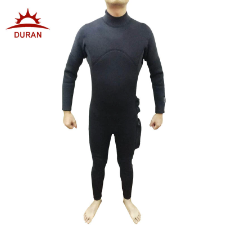Provide a brief response in the form of a single word or phrase:
What is the purpose of the diving suit?

To provide warmth and protection